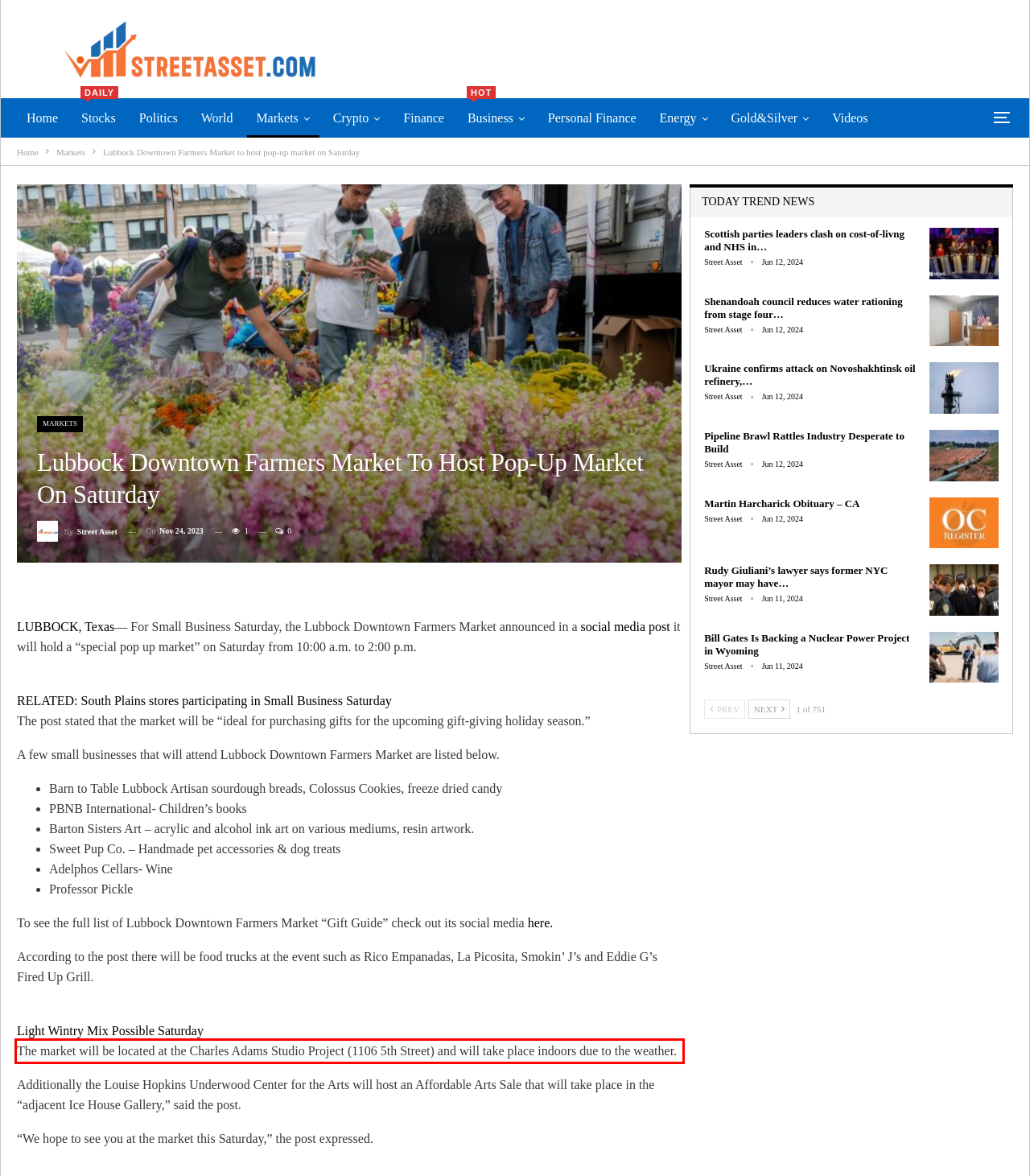Look at the webpage screenshot and recognize the text inside the red bounding box.

The market will be located at the Charles Adams Studio Project (1106 5th Street) and will take place indoors due to the weather.